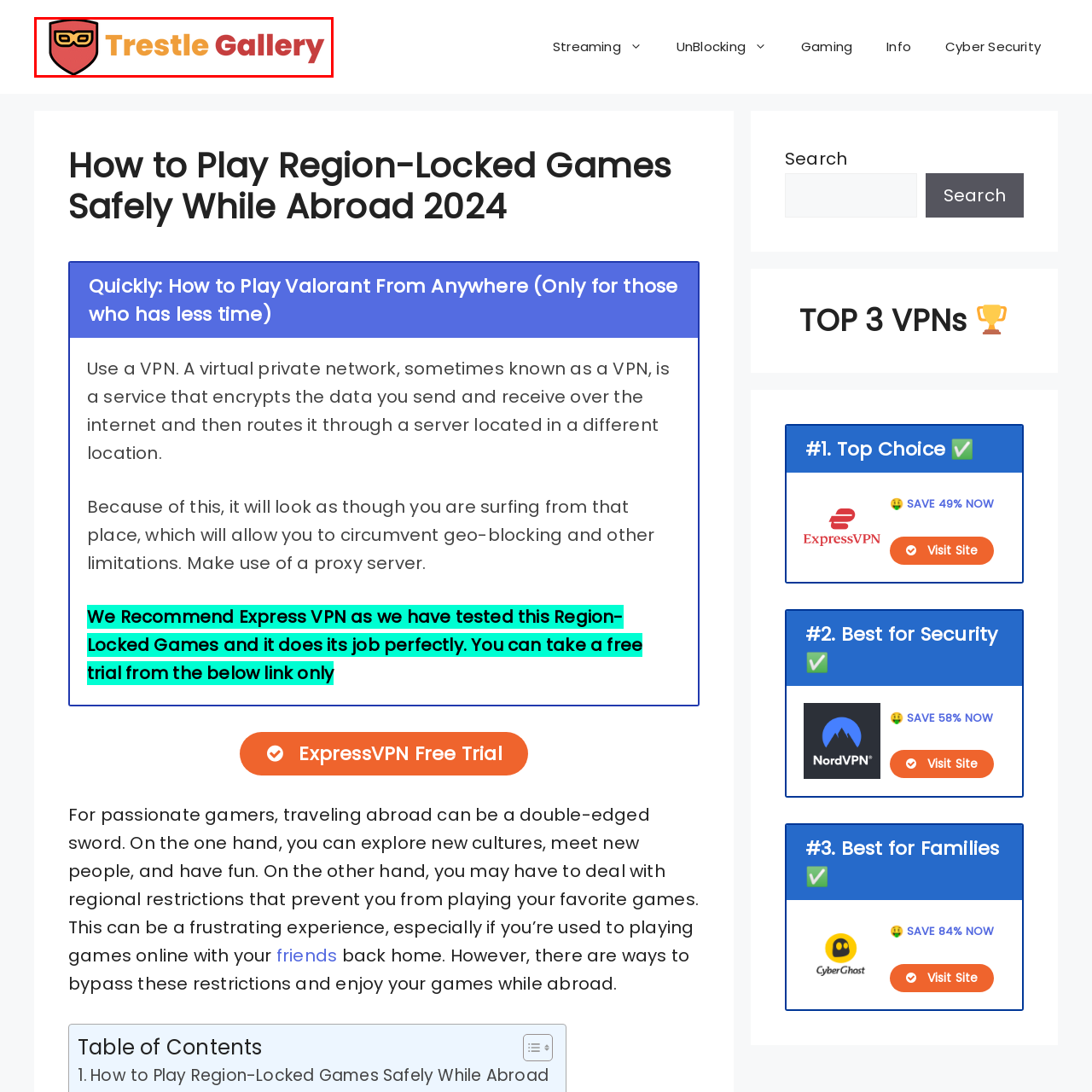Generate a detailed description of the content found inside the red-outlined section of the image.

The image features the logo of "Trestle Gallery," prominently displayed with a vibrant design. The logo incorporates a shield shape in the background, symbolizing strength and protection, while a pair of stylized glasses are featured prominently, suggesting a focus on vision or clarity. The name "Trestle Gallery" is artistically rendered in bold typography, with "Trestle" in a warm orange hue and "Gallery" in a striking red, creating a visually appealing contrast. This captivating logo serves as a gateway to a platform that likely highlights artistic exhibitions or creative content, inviting viewers to explore its offerings further.